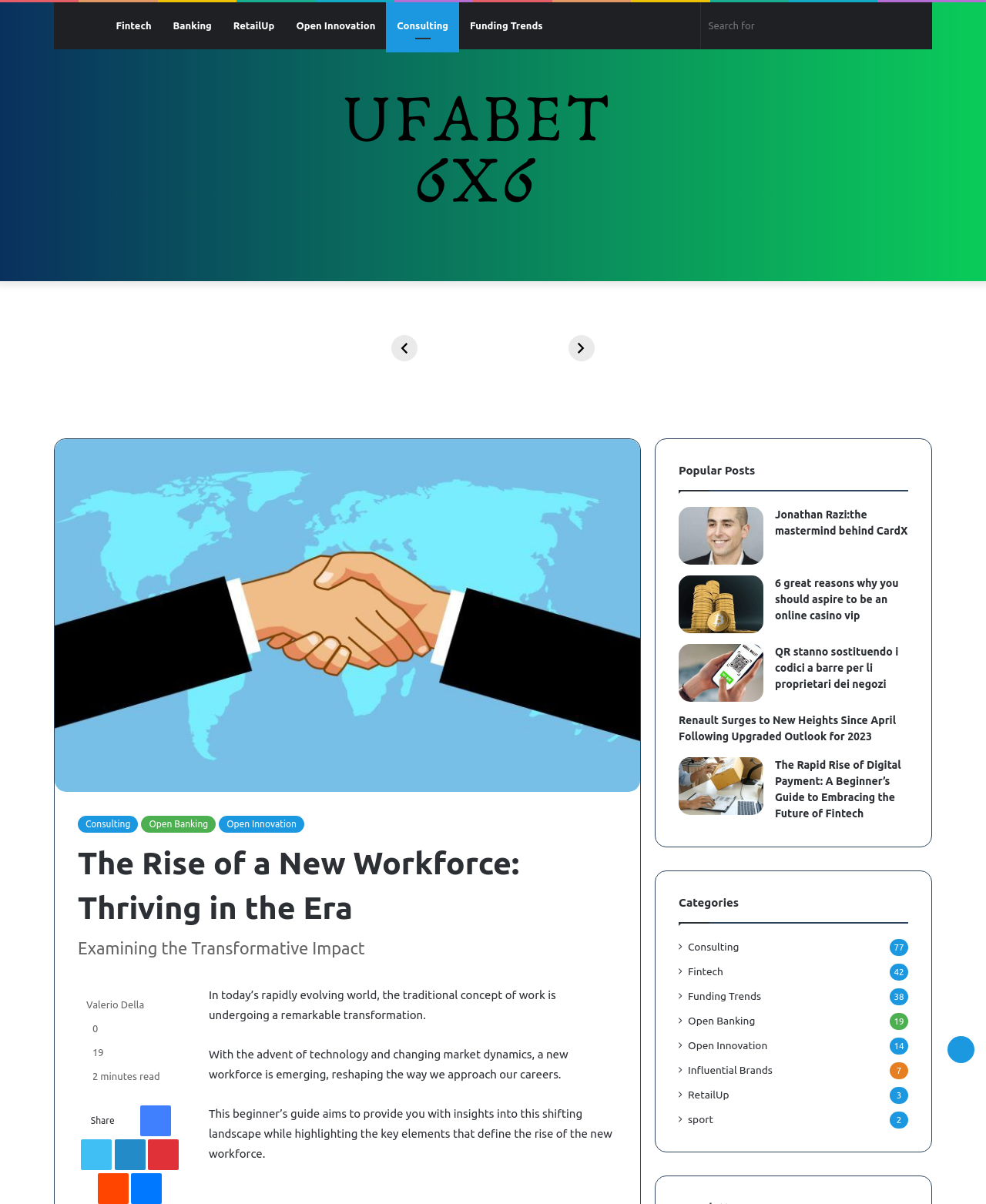Select the bounding box coordinates of the element I need to click to carry out the following instruction: "View the popular post about Jonathan Razi".

[0.688, 0.421, 0.774, 0.469]